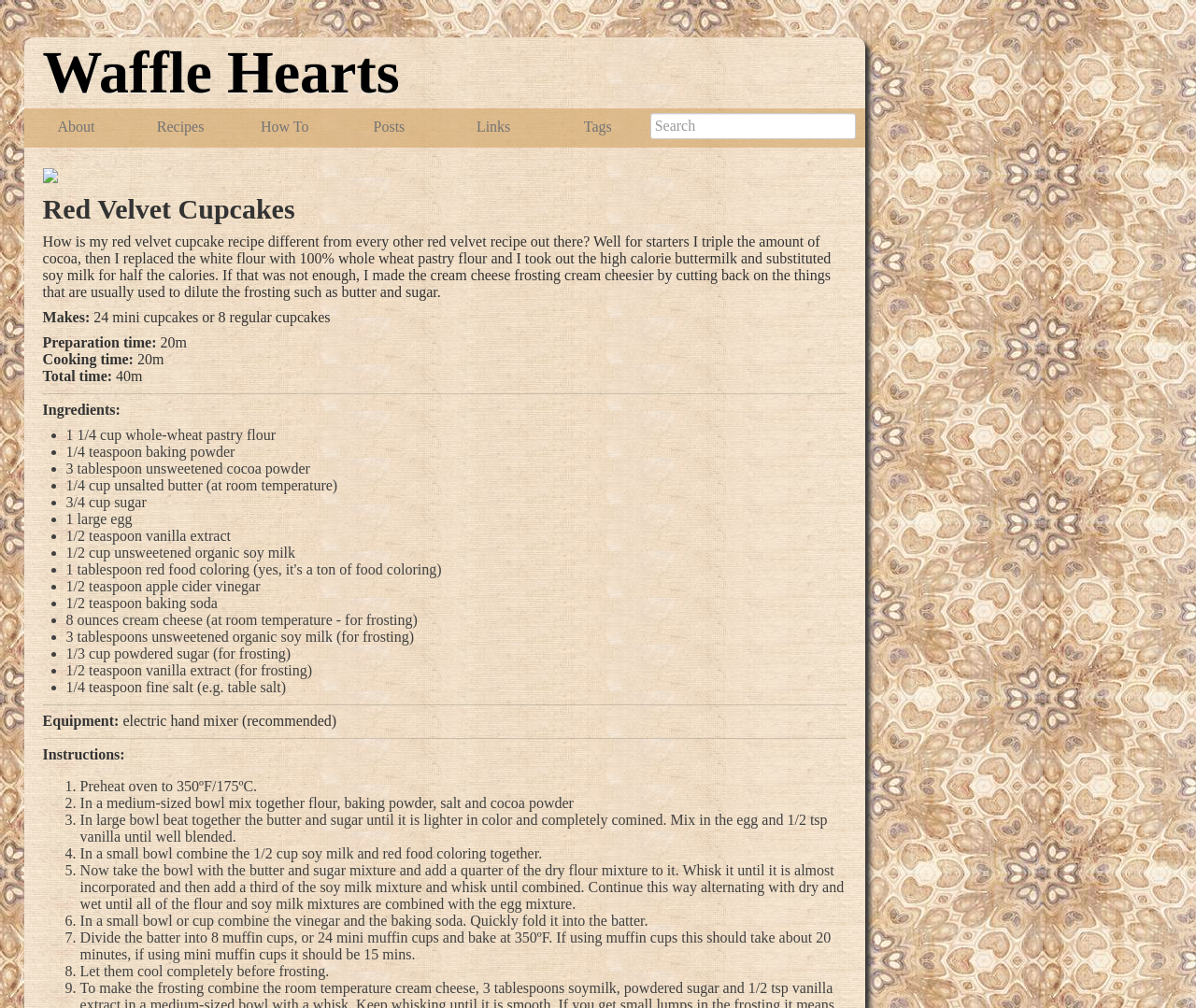What is the name of the recipe on this webpage?
Provide a fully detailed and comprehensive answer to the question.

I inferred this answer by looking at the heading 'Red Velvet Cupcakes' on the webpage, which suggests that the recipe being described is for Red Velvet Cupcakes.